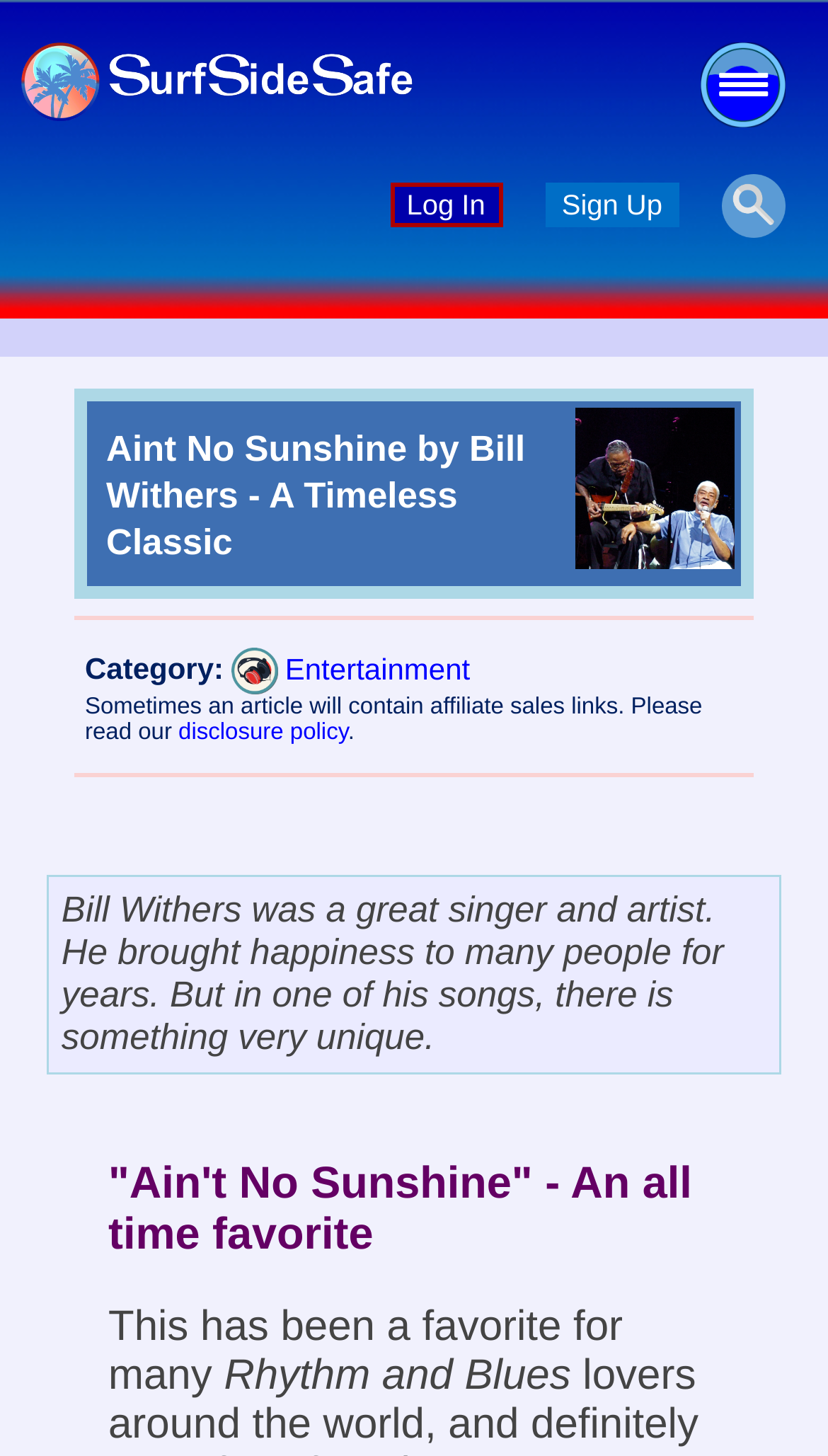What is the name of the singer mentioned in the article?
Kindly offer a detailed explanation using the data available in the image.

I found the name of the singer mentioned in the article by reading the text 'Bill Withers was a great singer and artist...'.